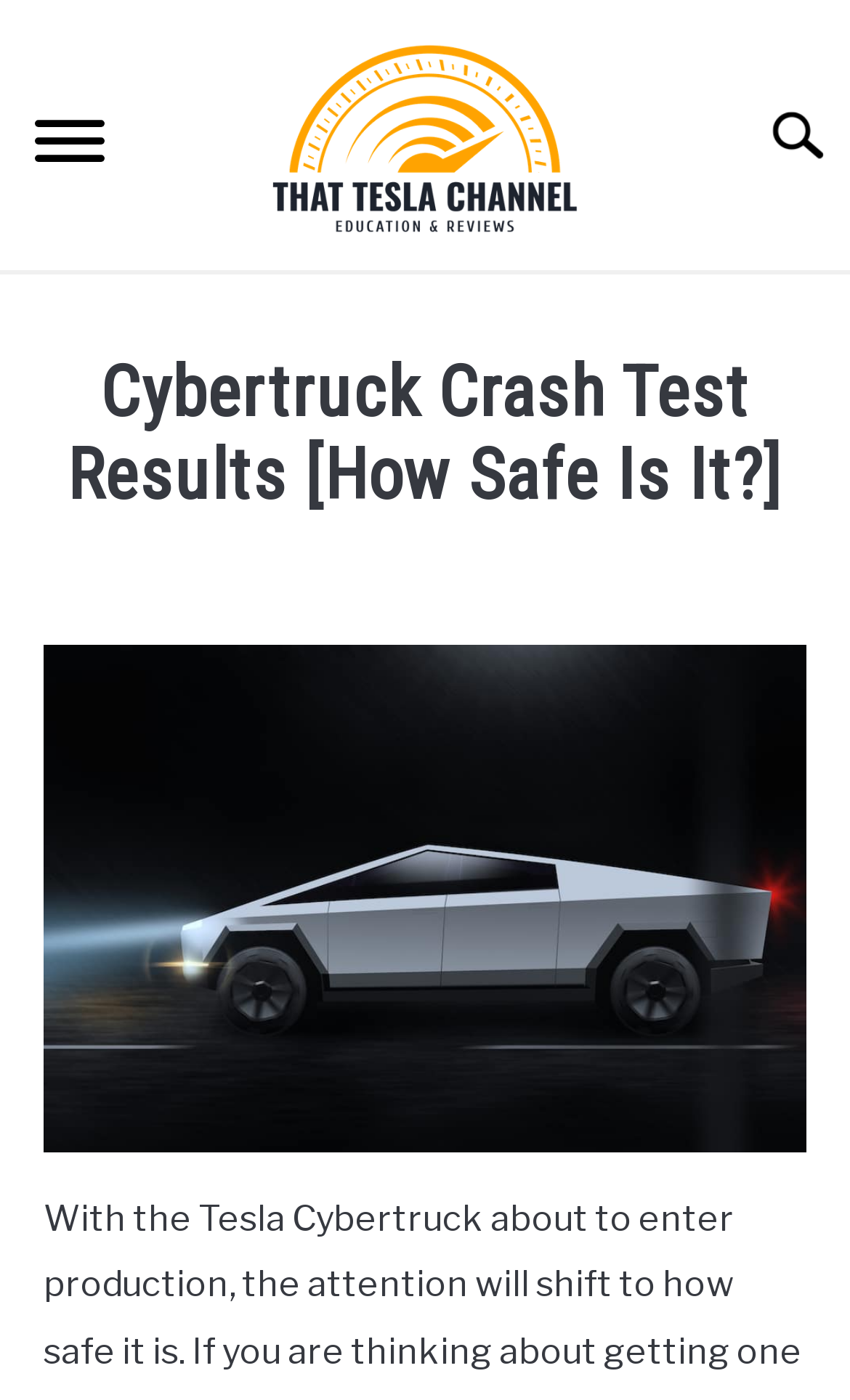What is the topic of the article?
Based on the image content, provide your answer in one word or a short phrase.

Cybertruck Crash Test Results